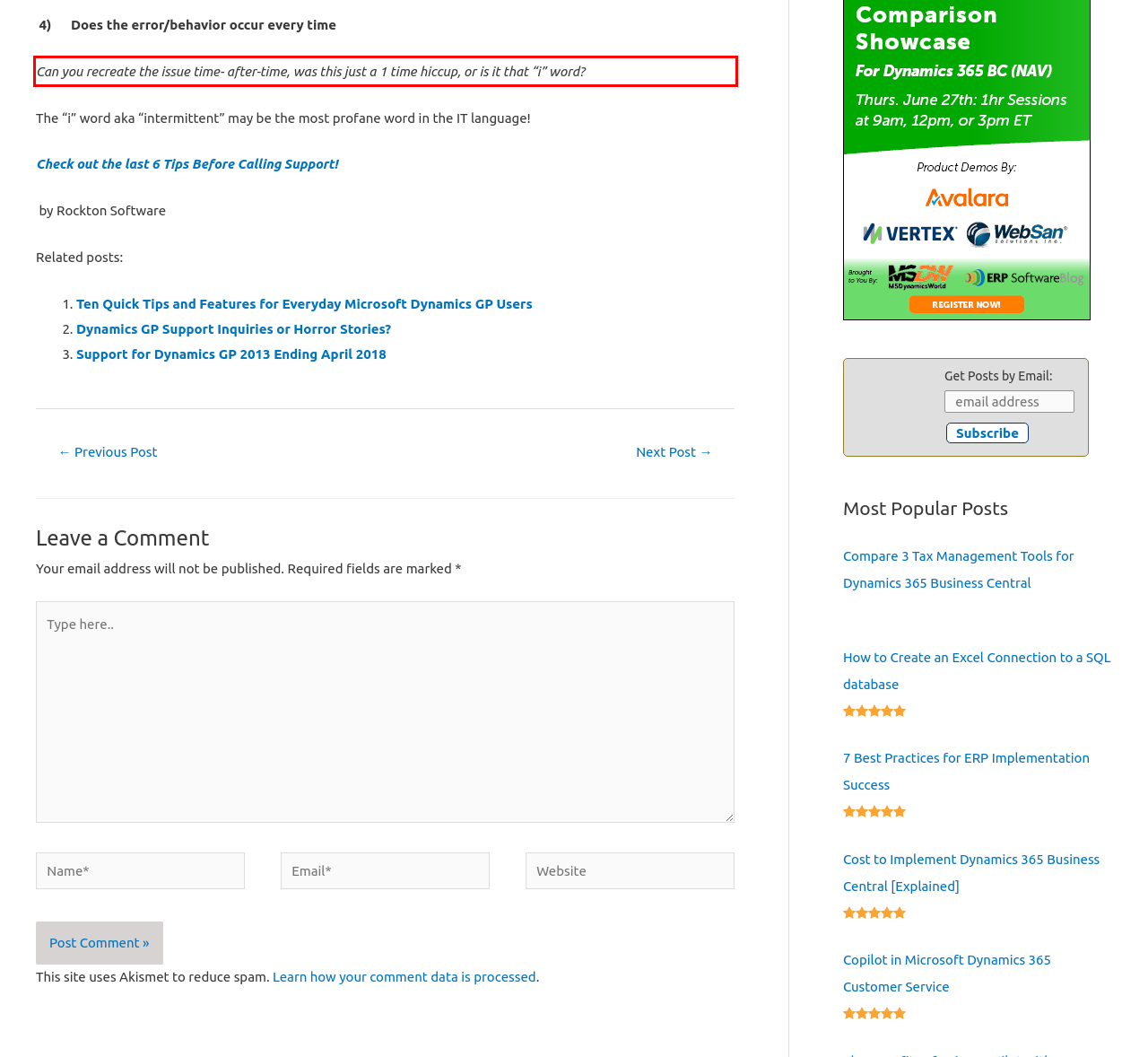In the given screenshot, locate the red bounding box and extract the text content from within it.

Can you recreate the issue time- after-time, was this just a 1 time hiccup, or is it that “i” word?